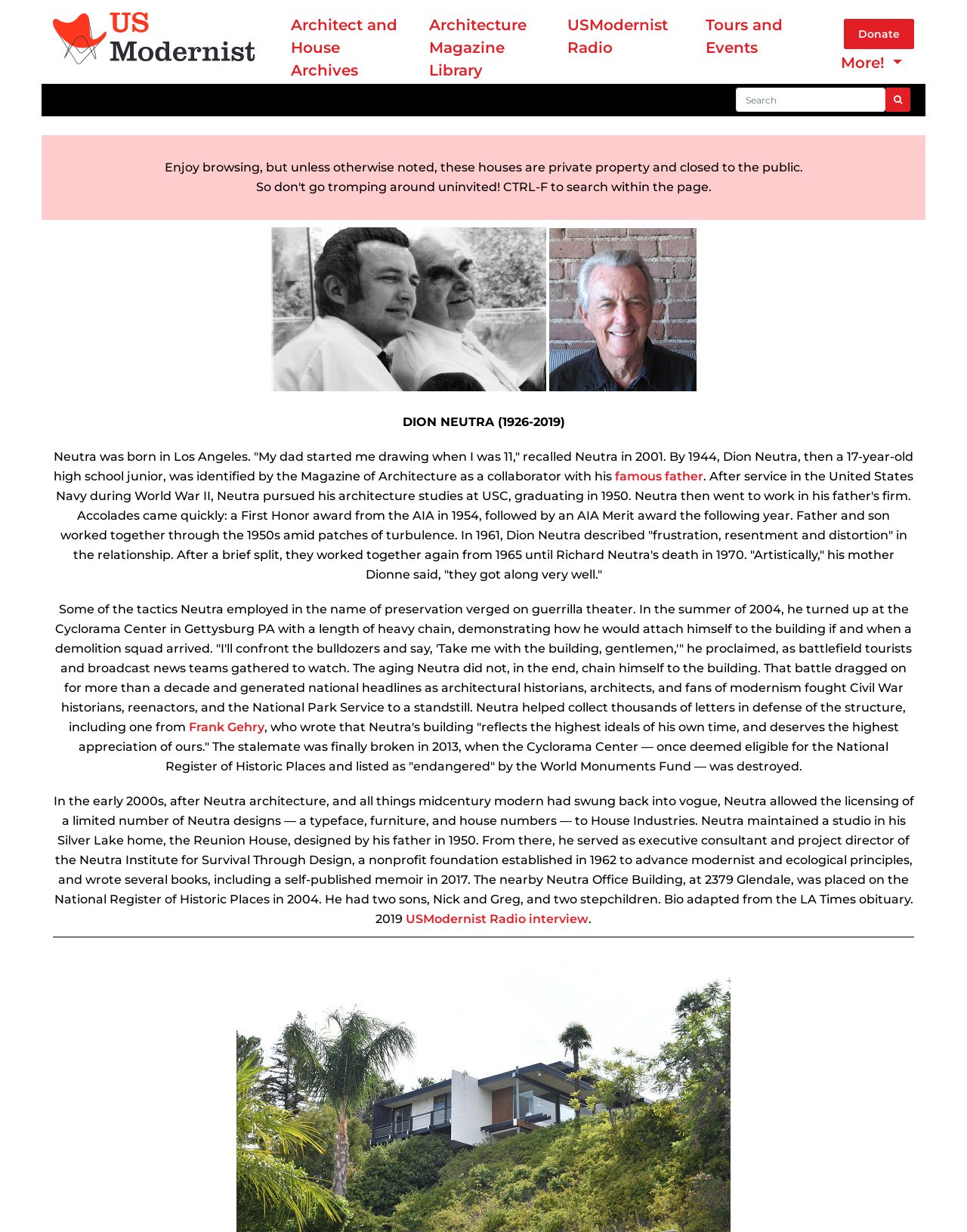What is the profession of Dion Neutra?
Using the visual information, respond with a single word or phrase.

Architect